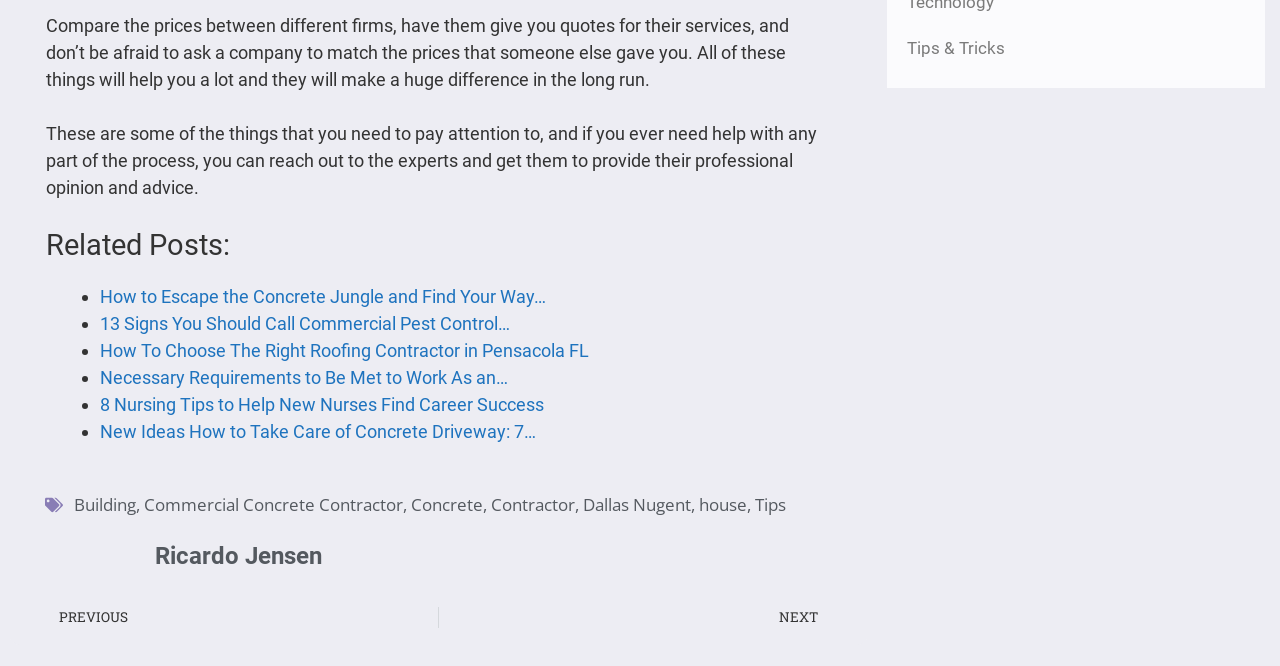From the element description: "Dallas Nugent", extract the bounding box coordinates of the UI element. The coordinates should be expressed as four float numbers between 0 and 1, in the order [left, top, right, bottom].

[0.455, 0.74, 0.54, 0.775]